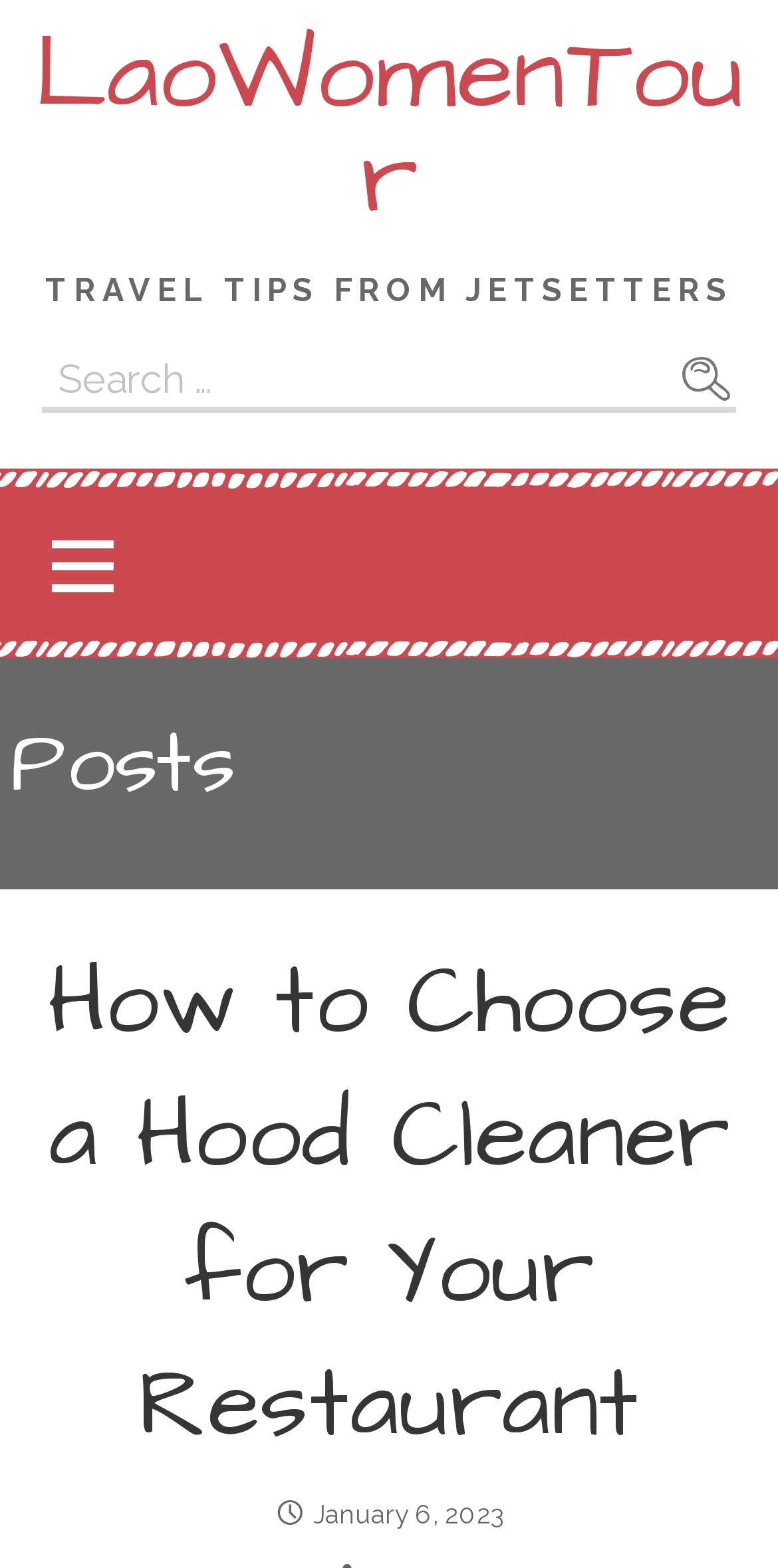Reply to the question with a brief word or phrase: What type of content is listed under 'Posts'?

Blog posts